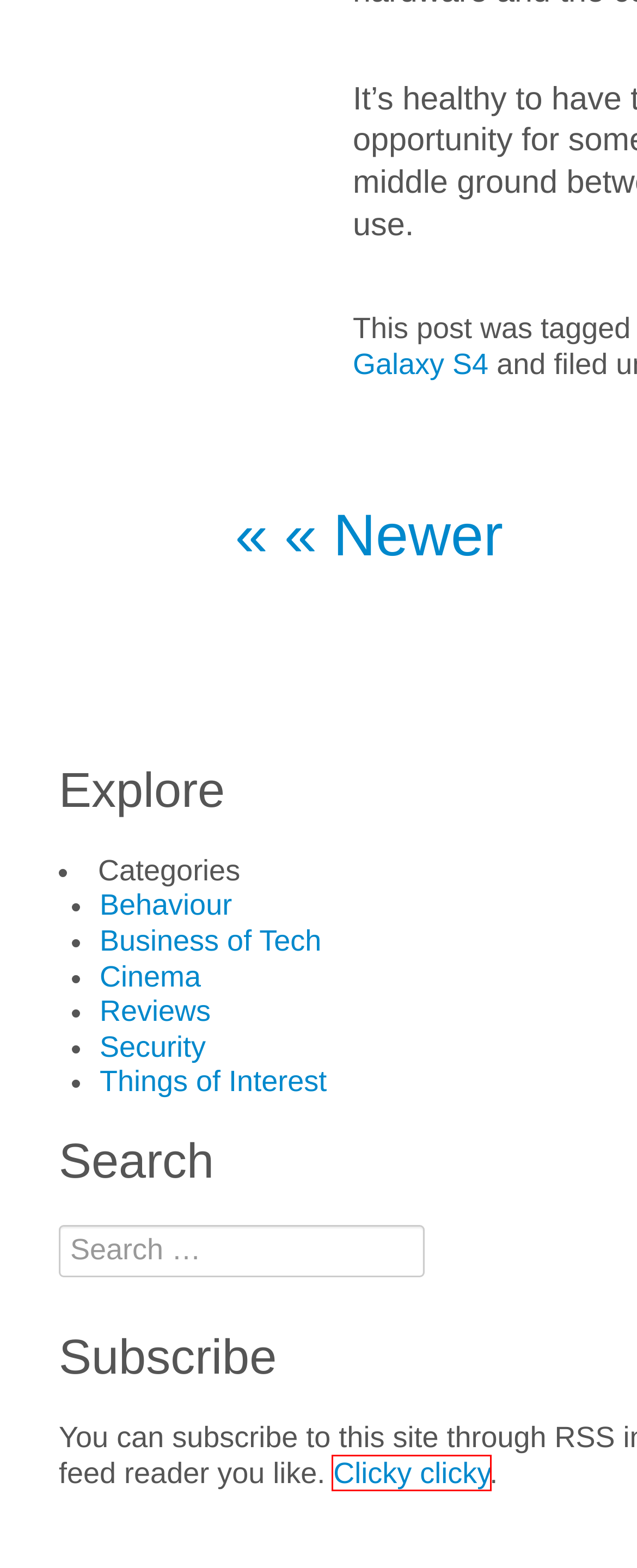You are provided with a screenshot of a webpage that has a red bounding box highlighting a UI element. Choose the most accurate webpage description that matches the new webpage after clicking the highlighted element. Here are your choices:
A. Reviews | Simon J Thomas
B. Behaviour | Simon J Thomas
C. Apple | Simon J Thomas
D. Simon J Thomas
E. HTC | Simon J Thomas
F. Things of Interest | Simon J Thomas
G. Cinema | Simon J Thomas
H. Doing the right thing, the wrong way | Simon J Thomas

D